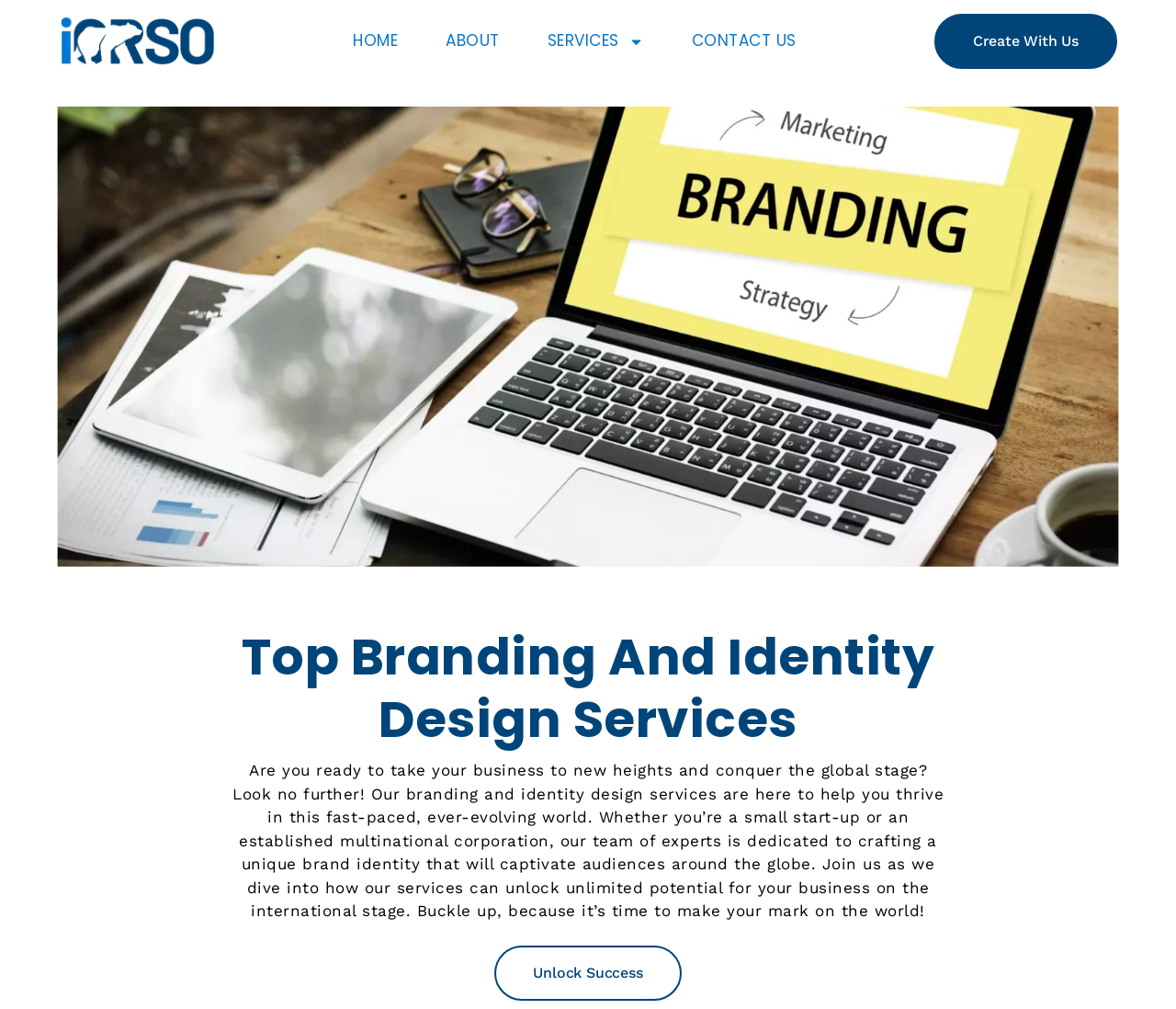How many main navigation links are there?
Using the image, provide a detailed and thorough answer to the question.

I counted the number of main navigation links by looking at the link elements with texts 'HOME', 'ABOUT', 'SERVICES', and 'CONTACT US', which are located at the top of the webpage, and found that there are 4 main navigation links.